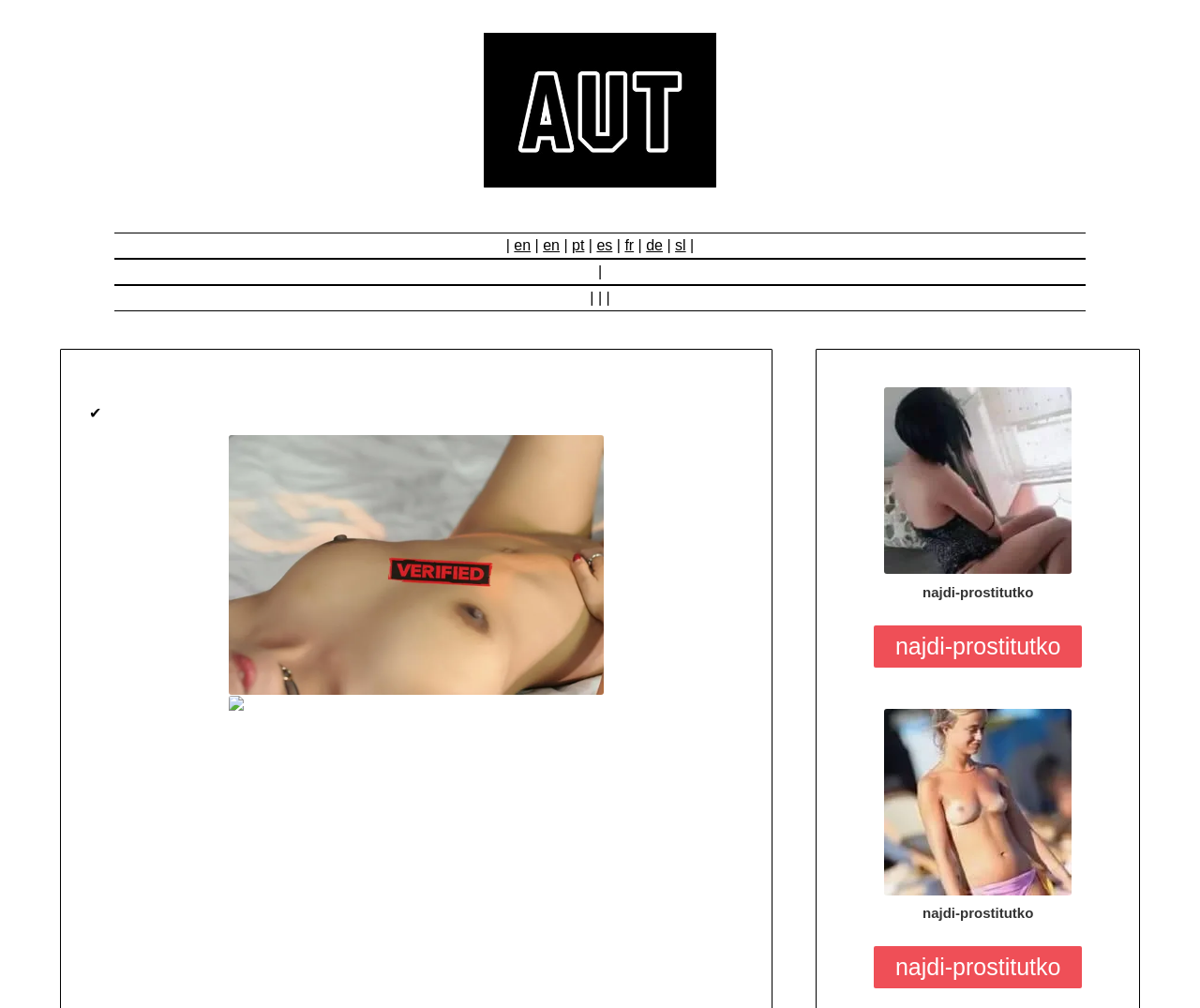Use a single word or phrase to answer the following:
How many language options are available?

7